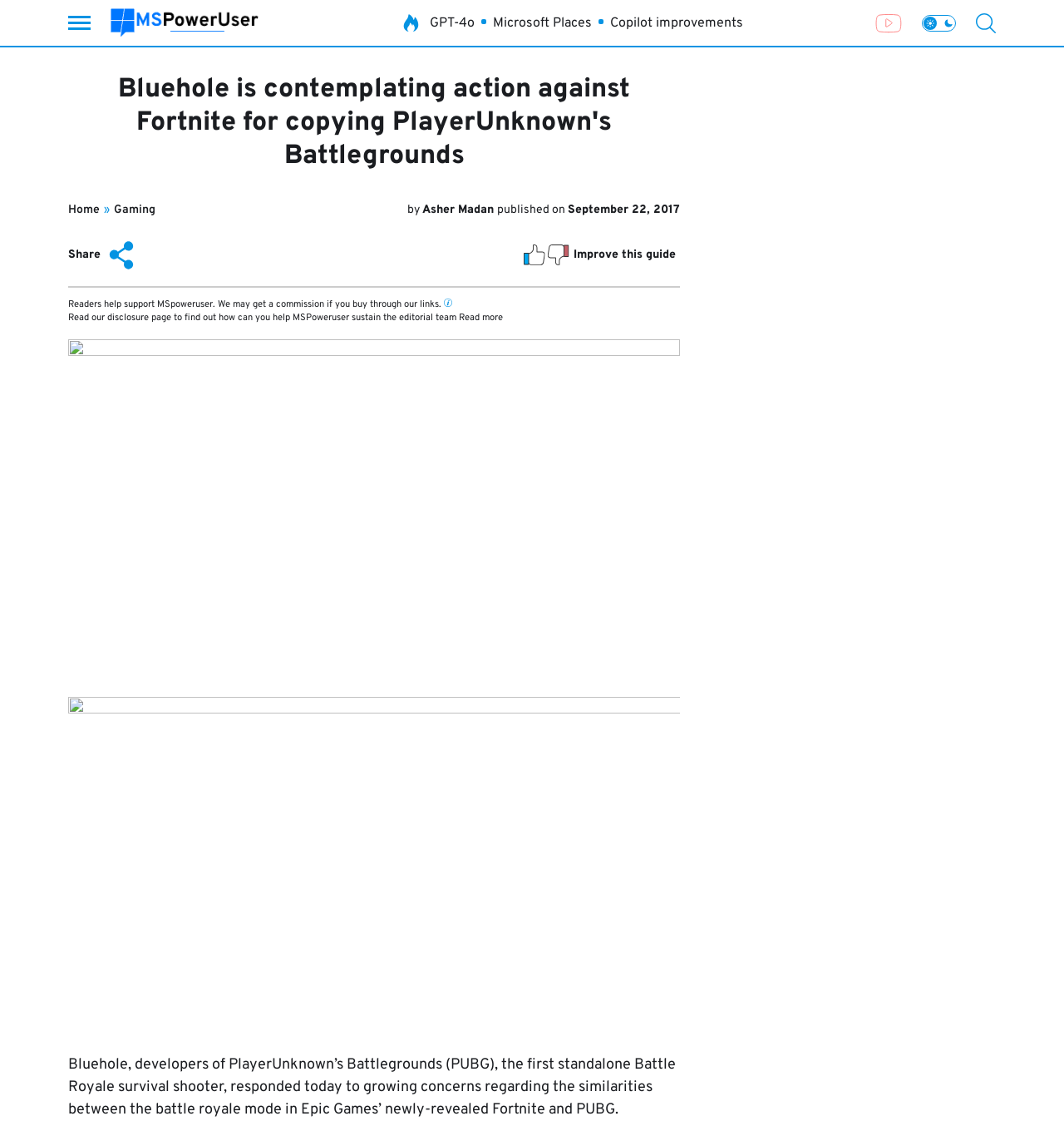What is the name of the game developed by Bluehole?
Refer to the image and offer an in-depth and detailed answer to the question.

I found the answer by looking at the text in the article, which mentions that Bluehole is the developer of PlayerUnknown's Battlegrounds (PUBG).